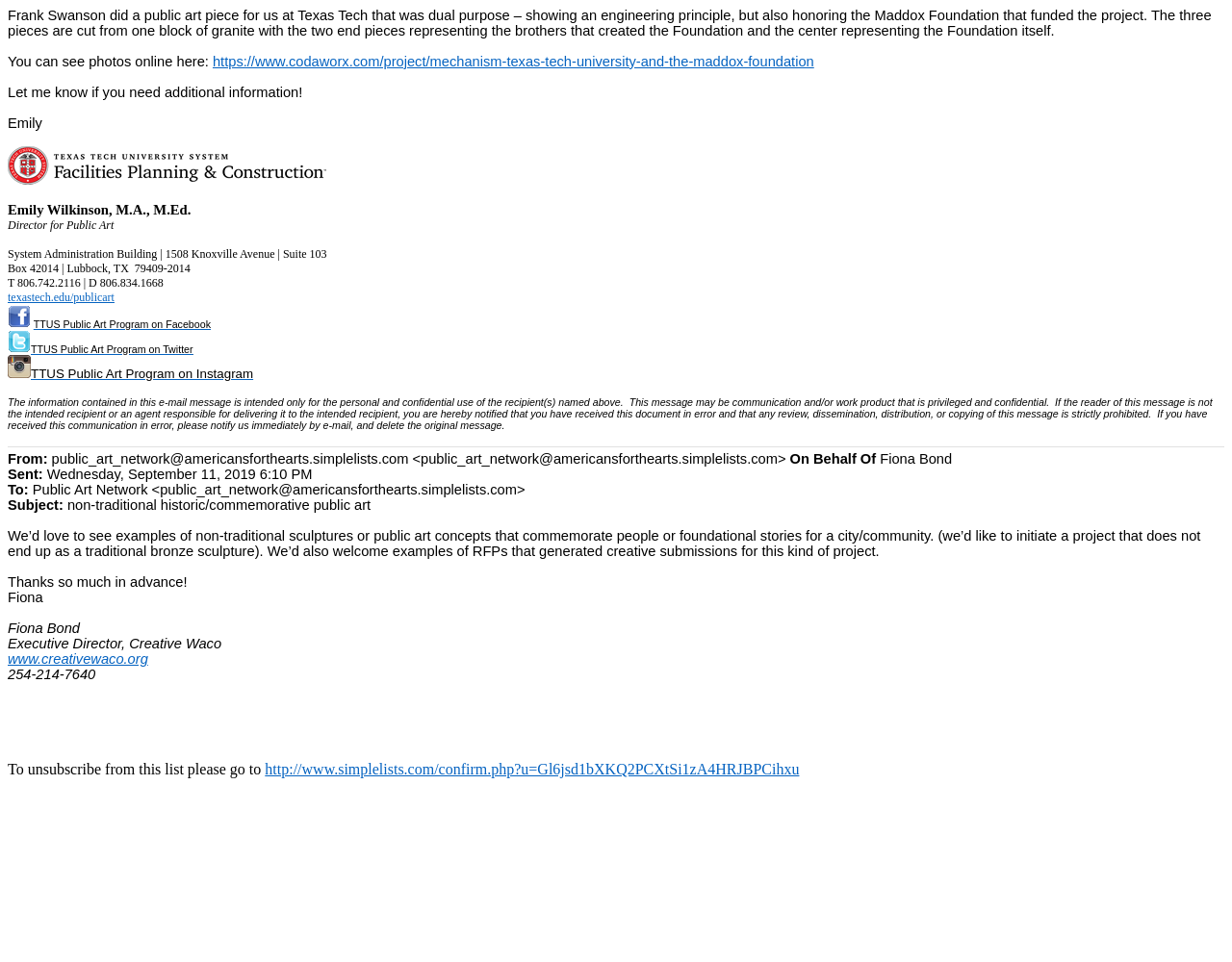Can you find the bounding box coordinates for the element that needs to be clicked to execute this instruction: "Click the link to view project details"? The coordinates should be given as four float numbers between 0 and 1, i.e., [left, top, right, bottom].

[0.173, 0.056, 0.661, 0.072]